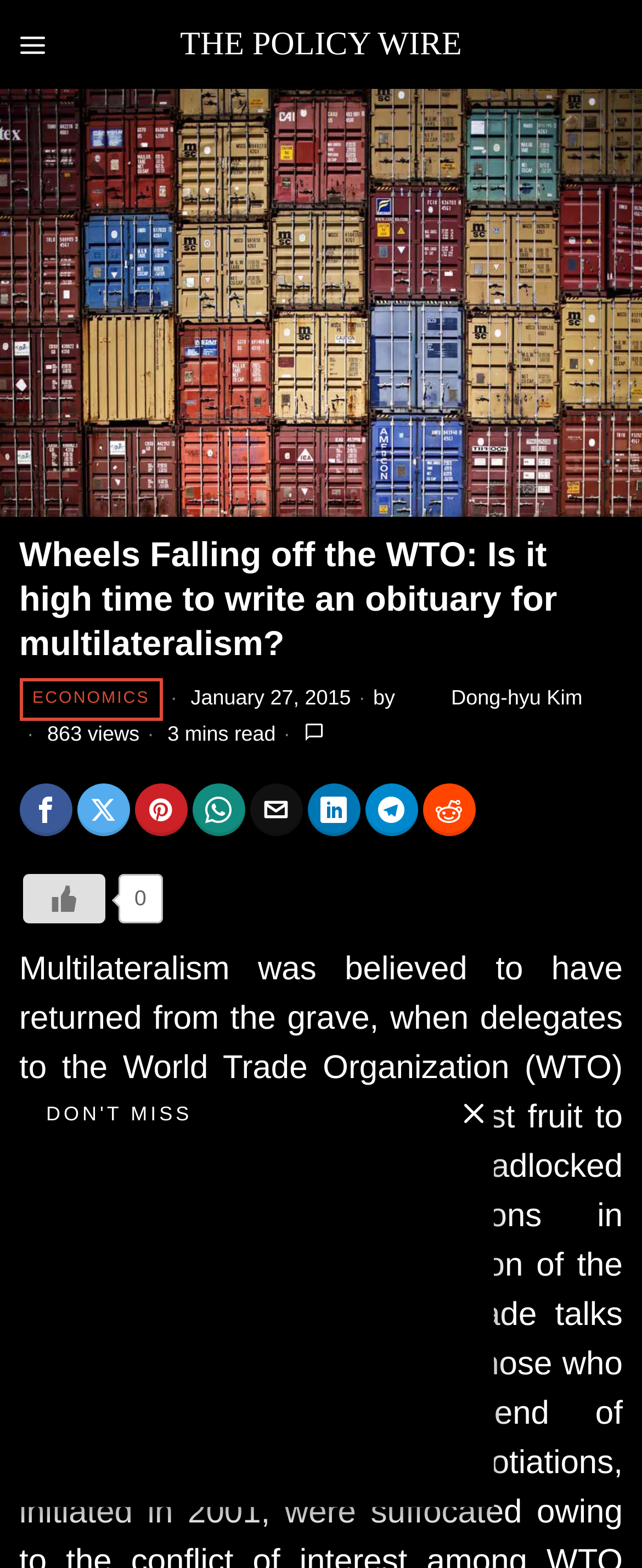Please determine the bounding box coordinates of the element to click on in order to accomplish the following task: "Read more about movies and shows". Ensure the coordinates are four float numbers ranging from 0 to 1, i.e., [left, top, right, bottom].

None